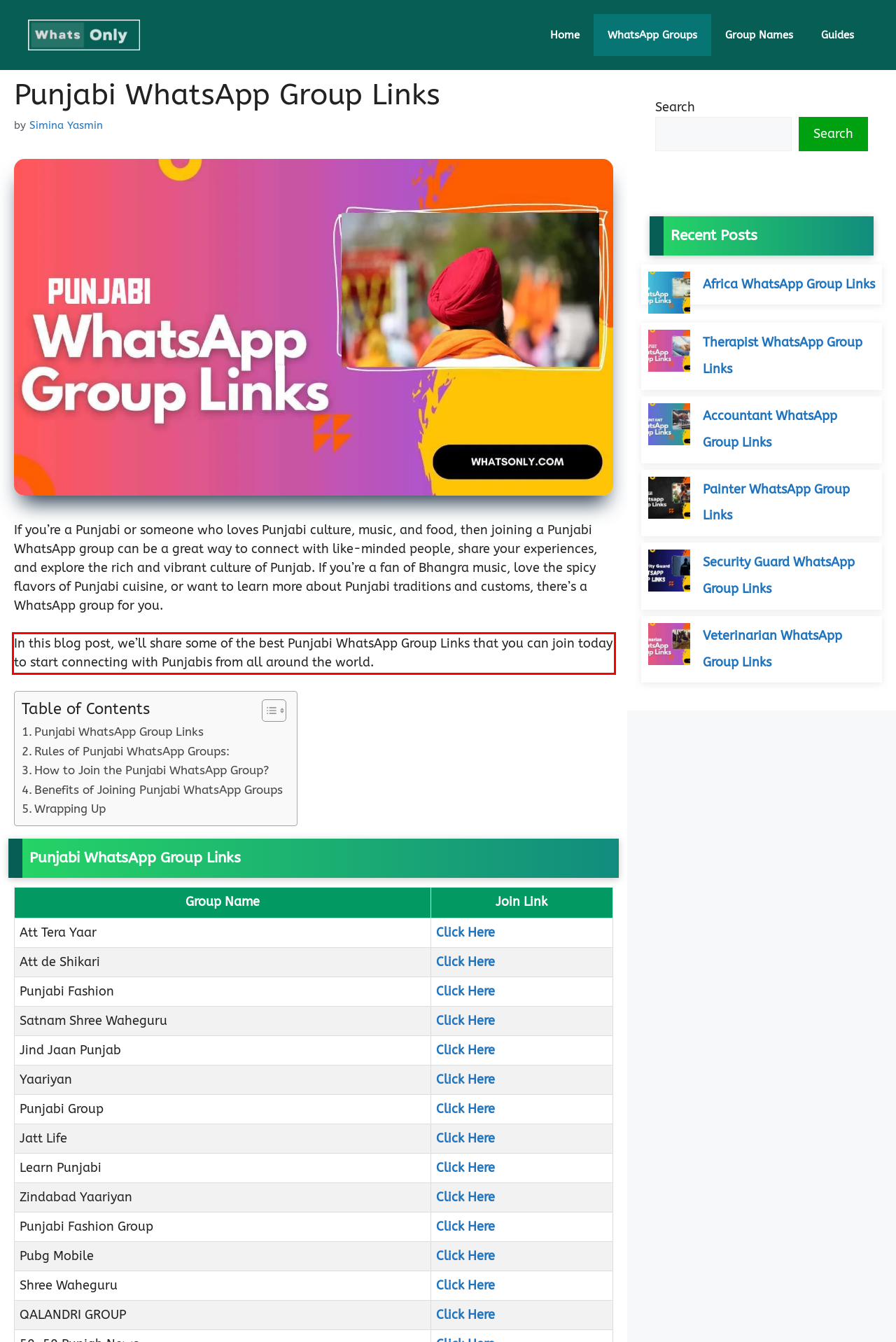Look at the webpage screenshot and recognize the text inside the red bounding box.

In this blog post, we’ll share some of the best Punjabi WhatsApp Group Links that you can join today to start connecting with Punjabis from all around the world.